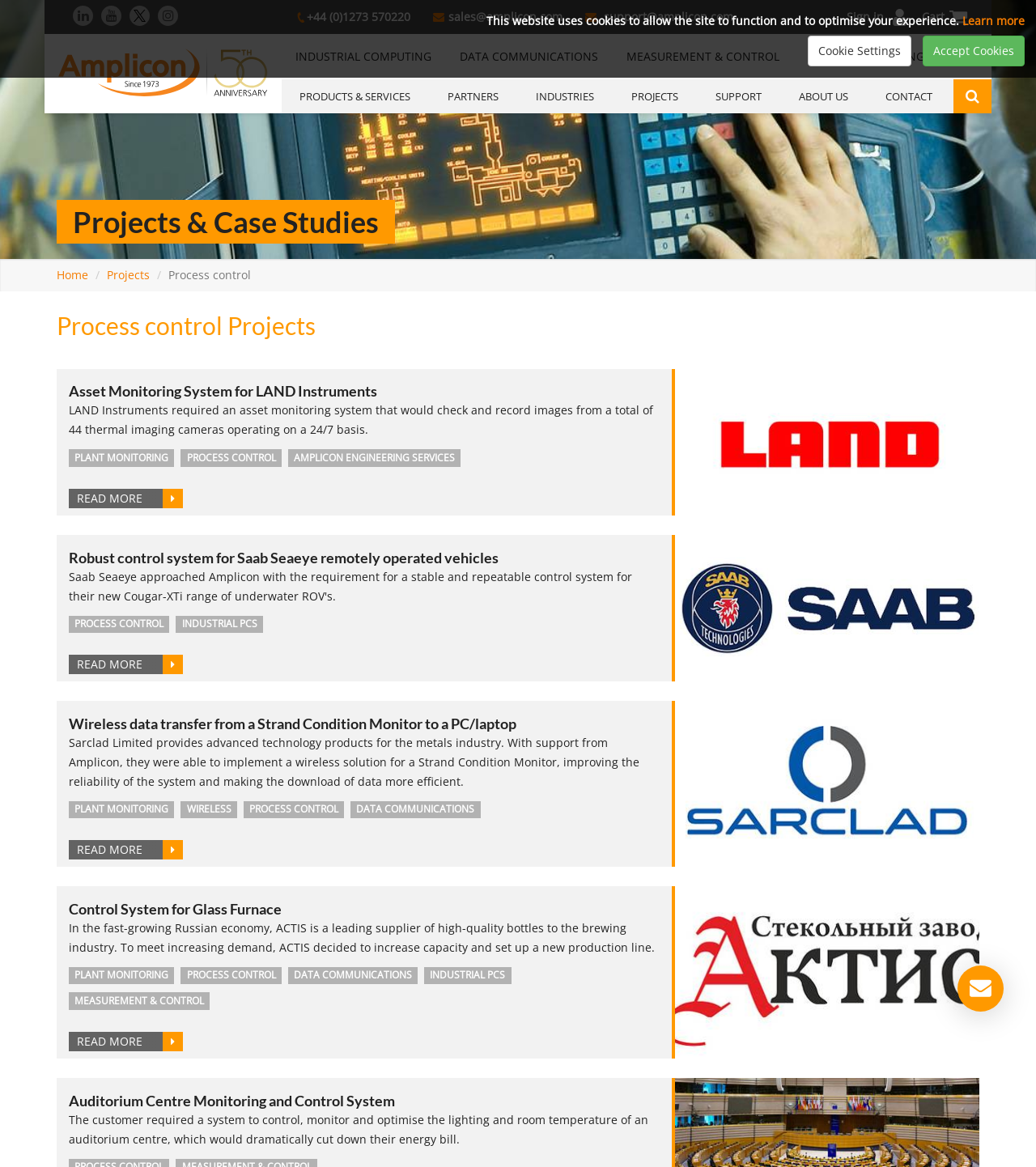Determine the bounding box coordinates for the HTML element described here: "Cart".

[0.89, 0.0, 0.934, 0.029]